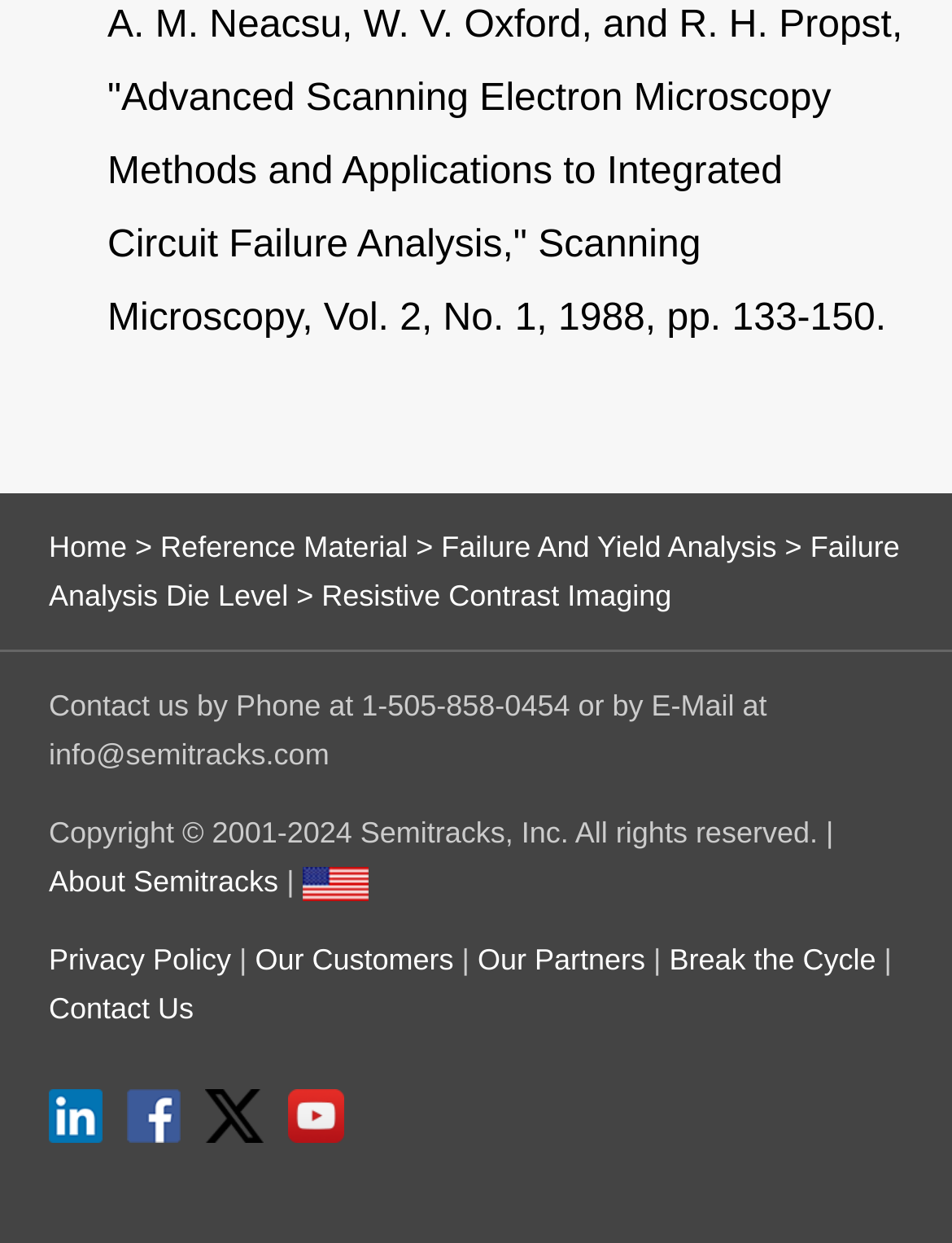What is the first link on the top navigation bar?
Please answer the question with a single word or phrase, referencing the image.

Home